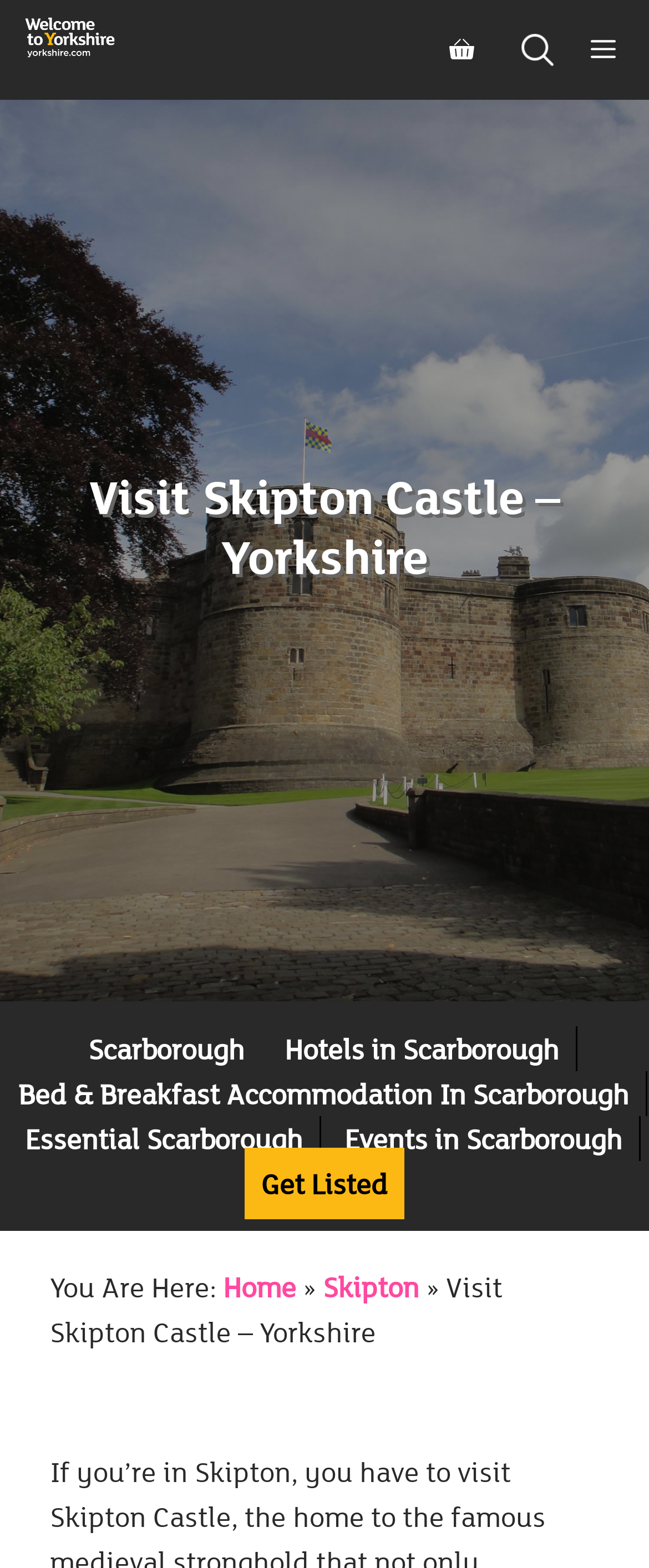Please look at the image and answer the question with a detailed explanation: What is the current location in the breadcrumb navigation?

The breadcrumb navigation shows the current location as 'Skipton', which is indicated by the link 'Skipton' in the navigation section.